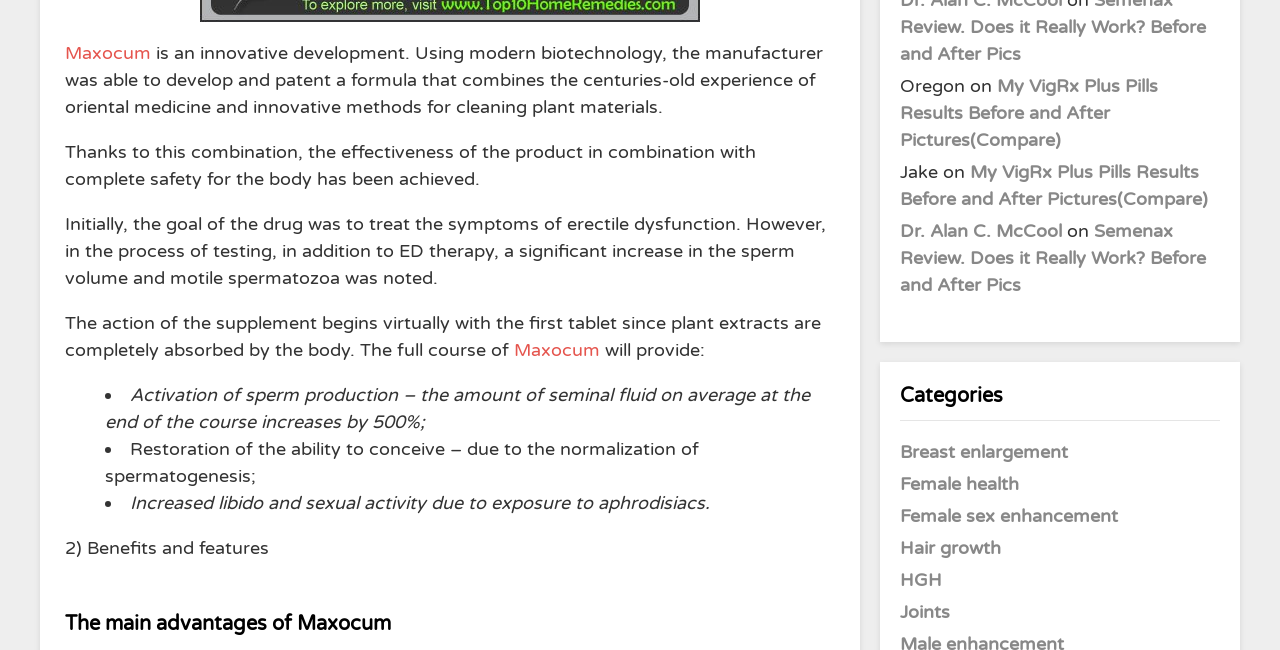Please find the bounding box coordinates in the format (top-left x, top-left y, bottom-right x, bottom-right y) for the given element description. Ensure the coordinates are floating point numbers between 0 and 1. Description: Unlock Android Phone

None